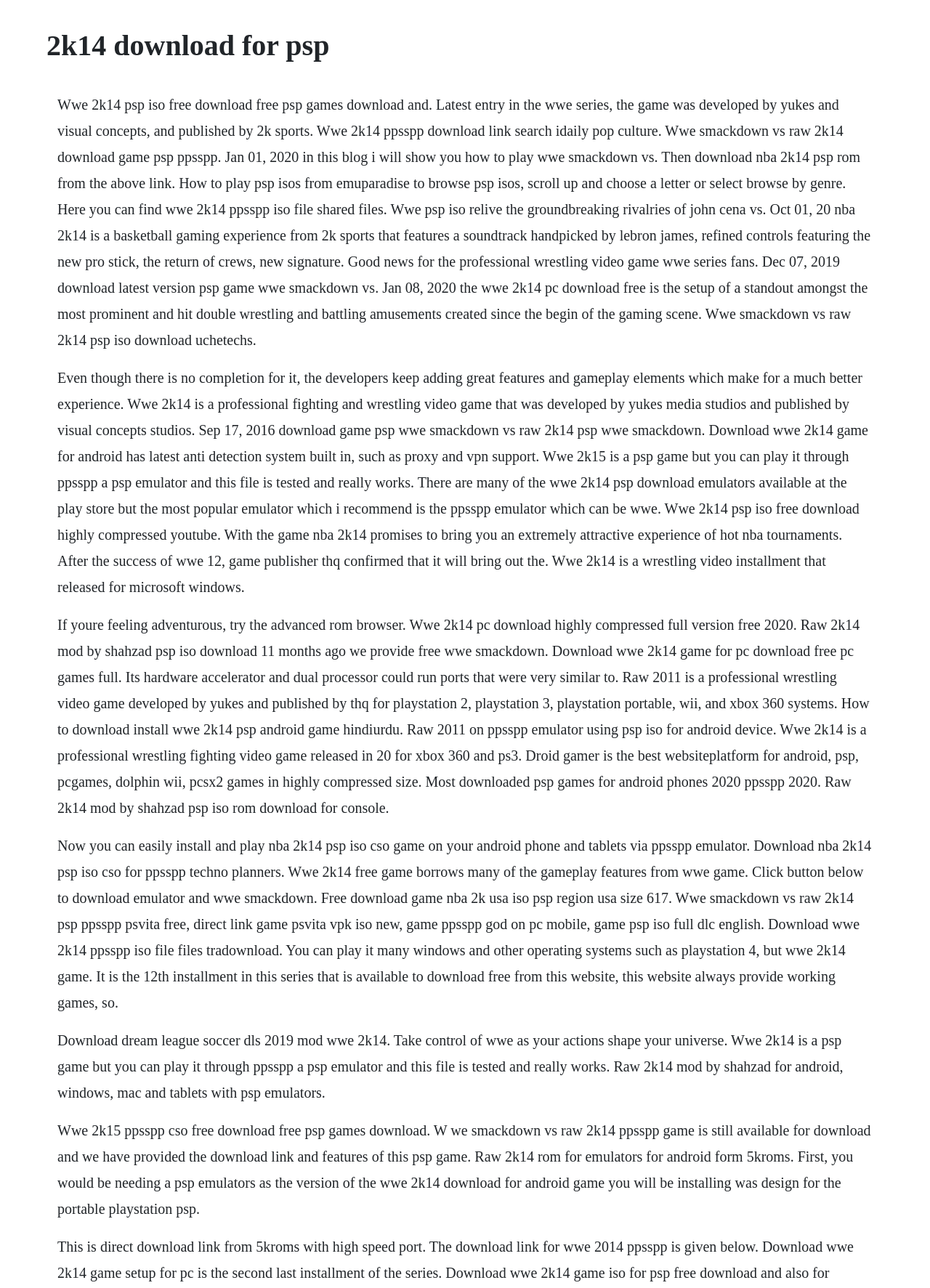What is the platform mentioned for playing WWE 2K14? Refer to the image and provide a one-word or short phrase answer.

PSP